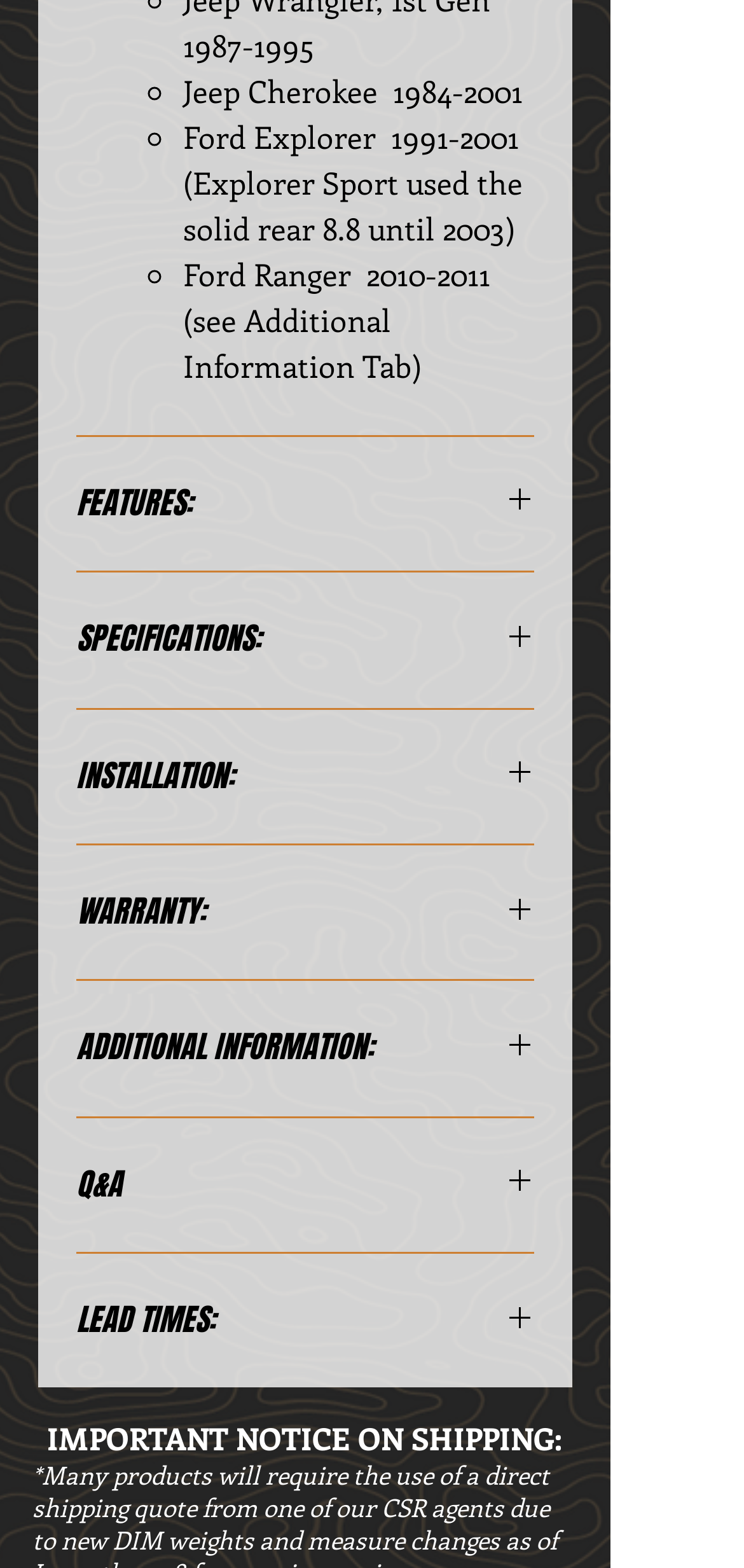What is the purpose of the buttons on this page?
Refer to the image and provide a one-word or short phrase answer.

To expand or collapse sections